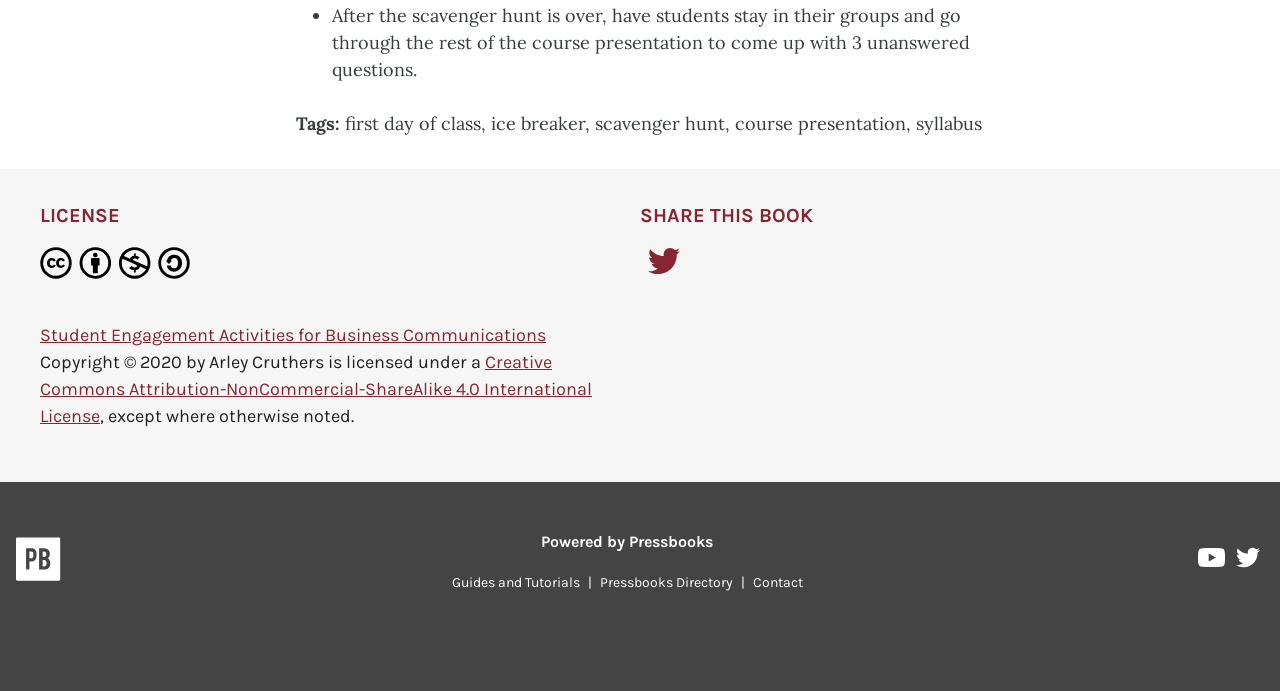Please give the bounding box coordinates of the area that should be clicked to fulfill the following instruction: "Contact Pressbooks". The coordinates should be in the format of four float numbers from 0 to 1, i.e., [left, top, right, bottom].

[0.582, 0.831, 0.633, 0.856]